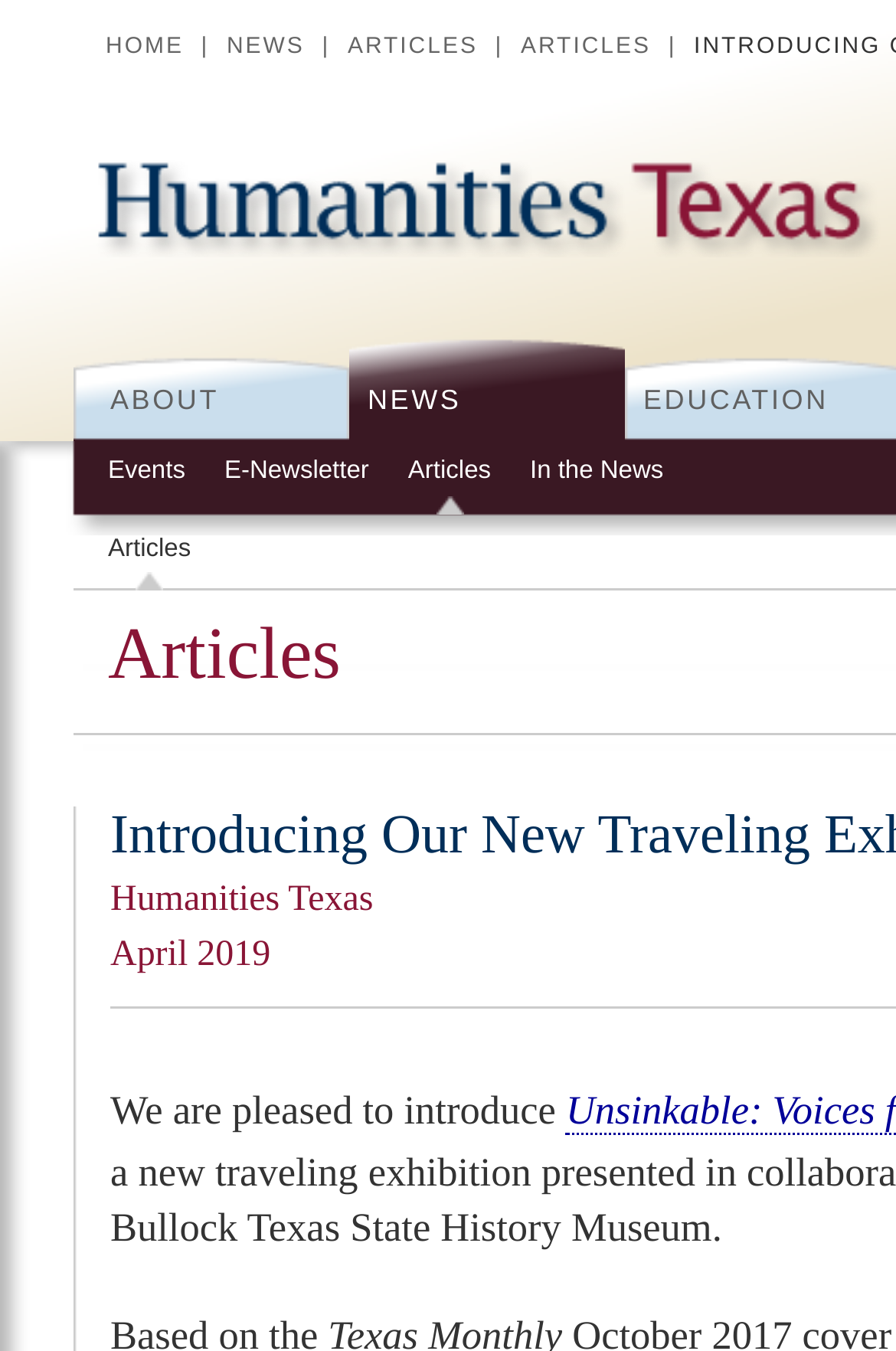By analyzing the image, answer the following question with a detailed response: What is the exhibition about?

I found the answer by looking at the introductory text on the webpage, which mentions 'Unsinkable: Voices from the Storm'. This suggests that the exhibition is about Unsinkable: Voices from the Storm.